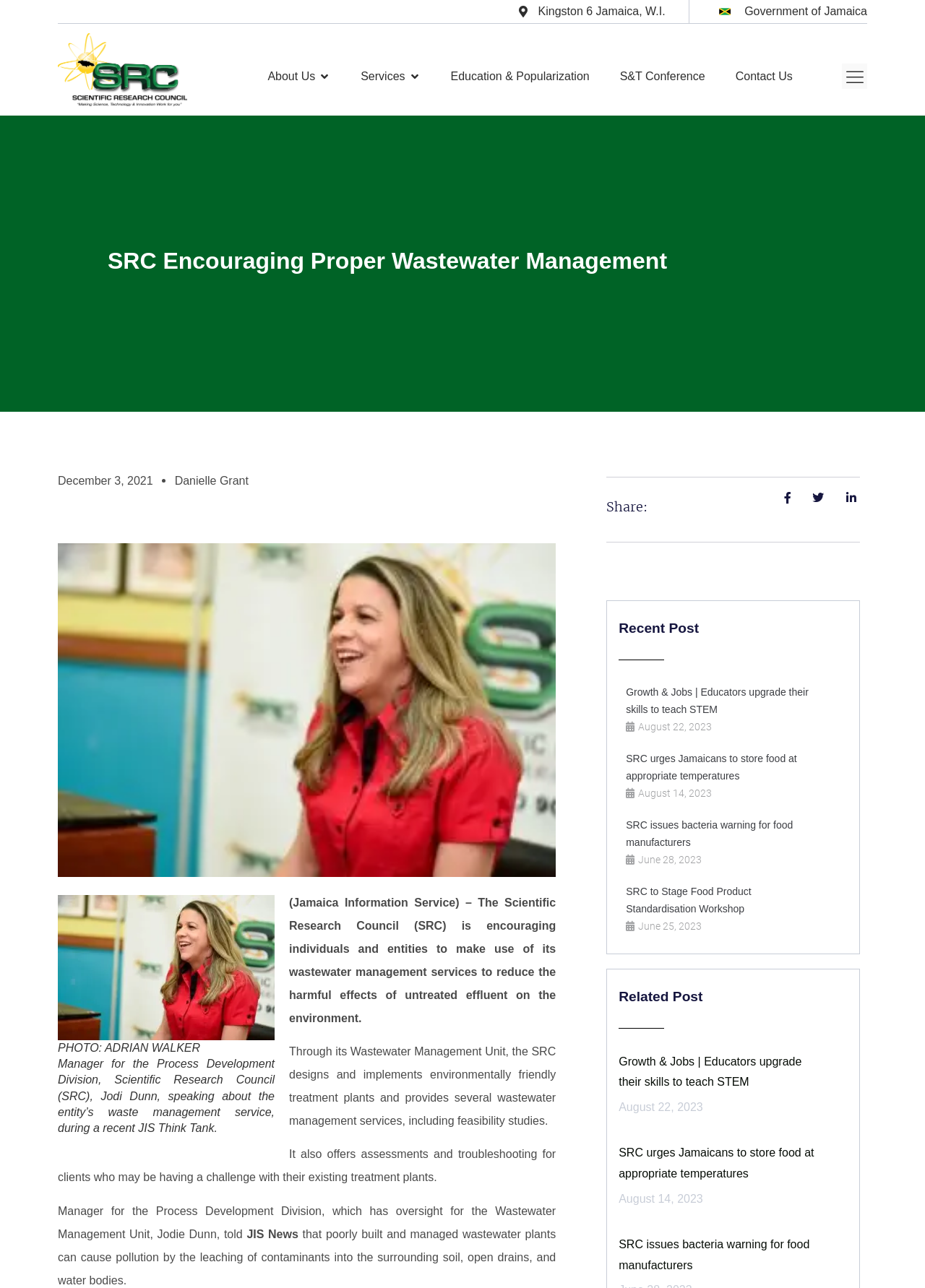Indicate the bounding box coordinates of the element that needs to be clicked to satisfy the following instruction: "Open the menu". The coordinates should be four float numbers between 0 and 1, i.e., [left, top, right, bottom].

[0.91, 0.049, 0.938, 0.069]